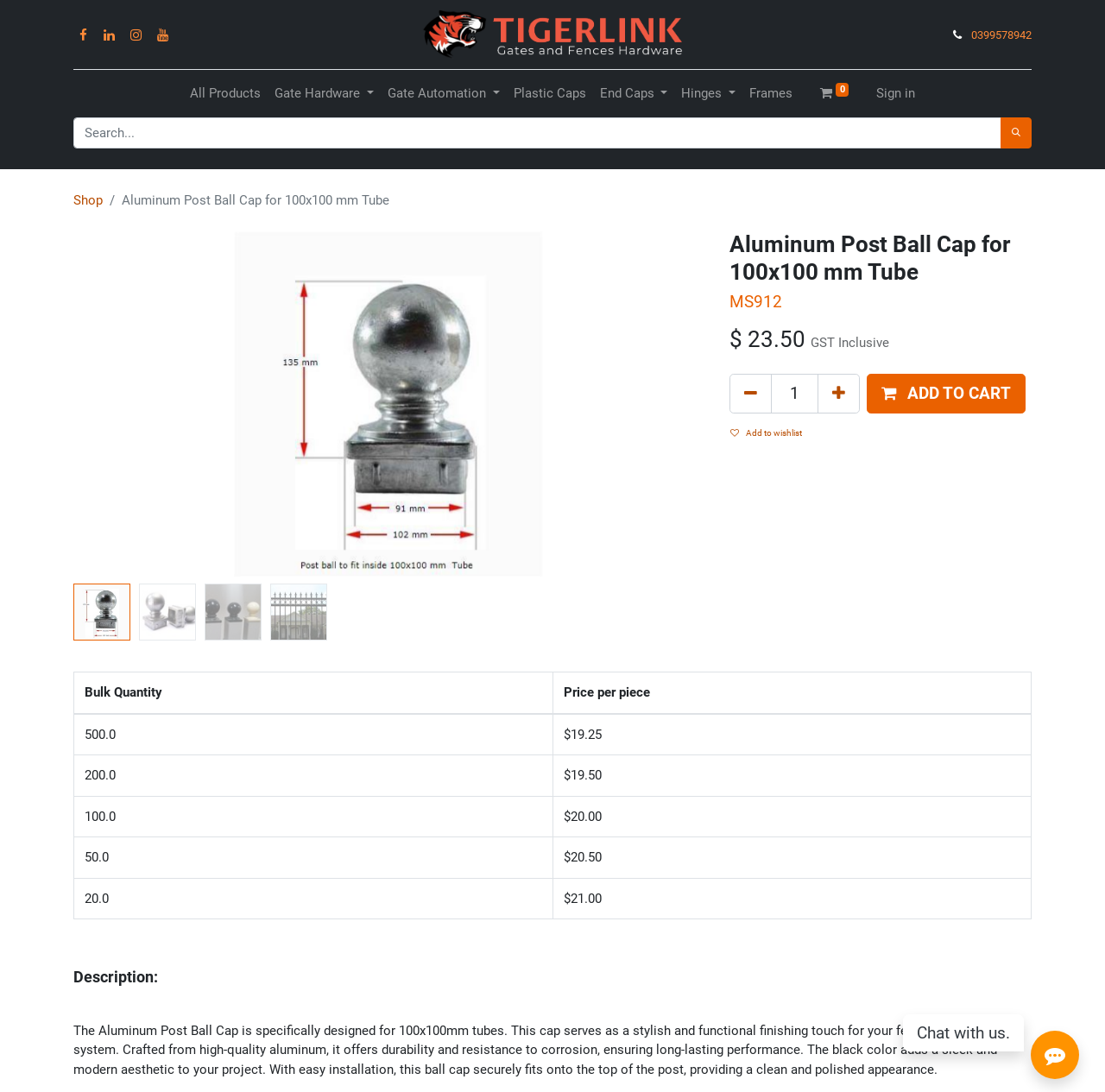What is the color of the product?
Please describe in detail the information shown in the image to answer the question.

The color of the product is obtained from the description text 'The black color adds a sleek and modern aesthetic to your project.' which is located at the bottom of the webpage.